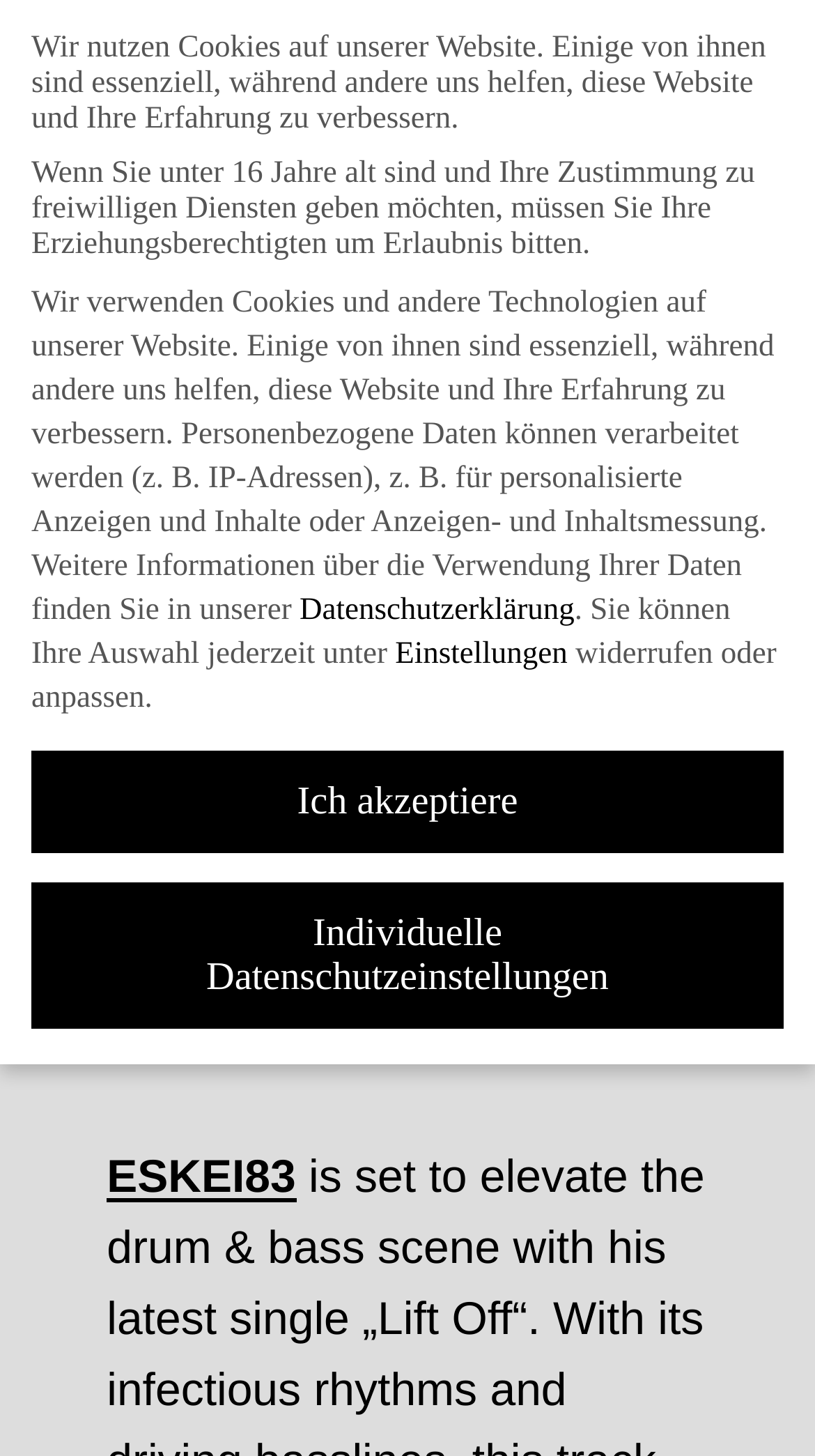Locate the bounding box coordinates of the area that needs to be clicked to fulfill the following instruction: "Check the data privacy policy". The coordinates should be in the format of four float numbers between 0 and 1, namely [left, top, right, bottom].

[0.367, 0.408, 0.705, 0.431]